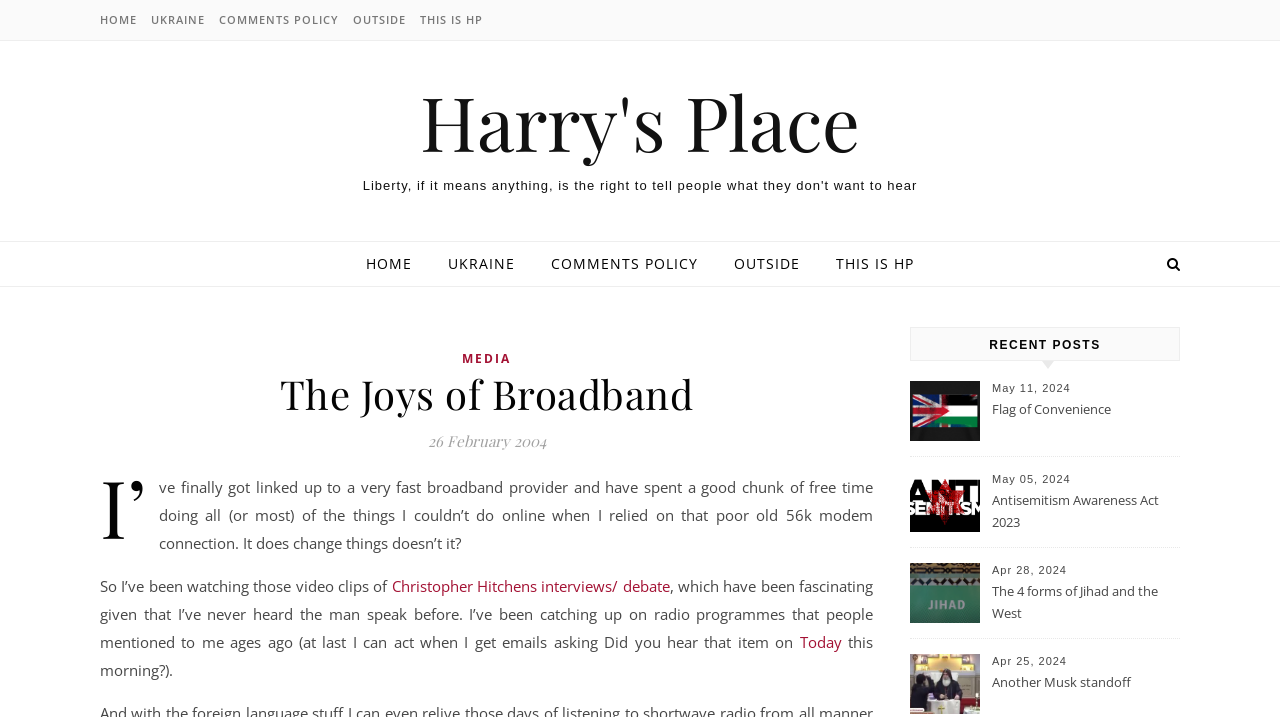Extract the bounding box for the UI element that matches this description: "OUTSIDE".

[0.272, 0.0, 0.321, 0.056]